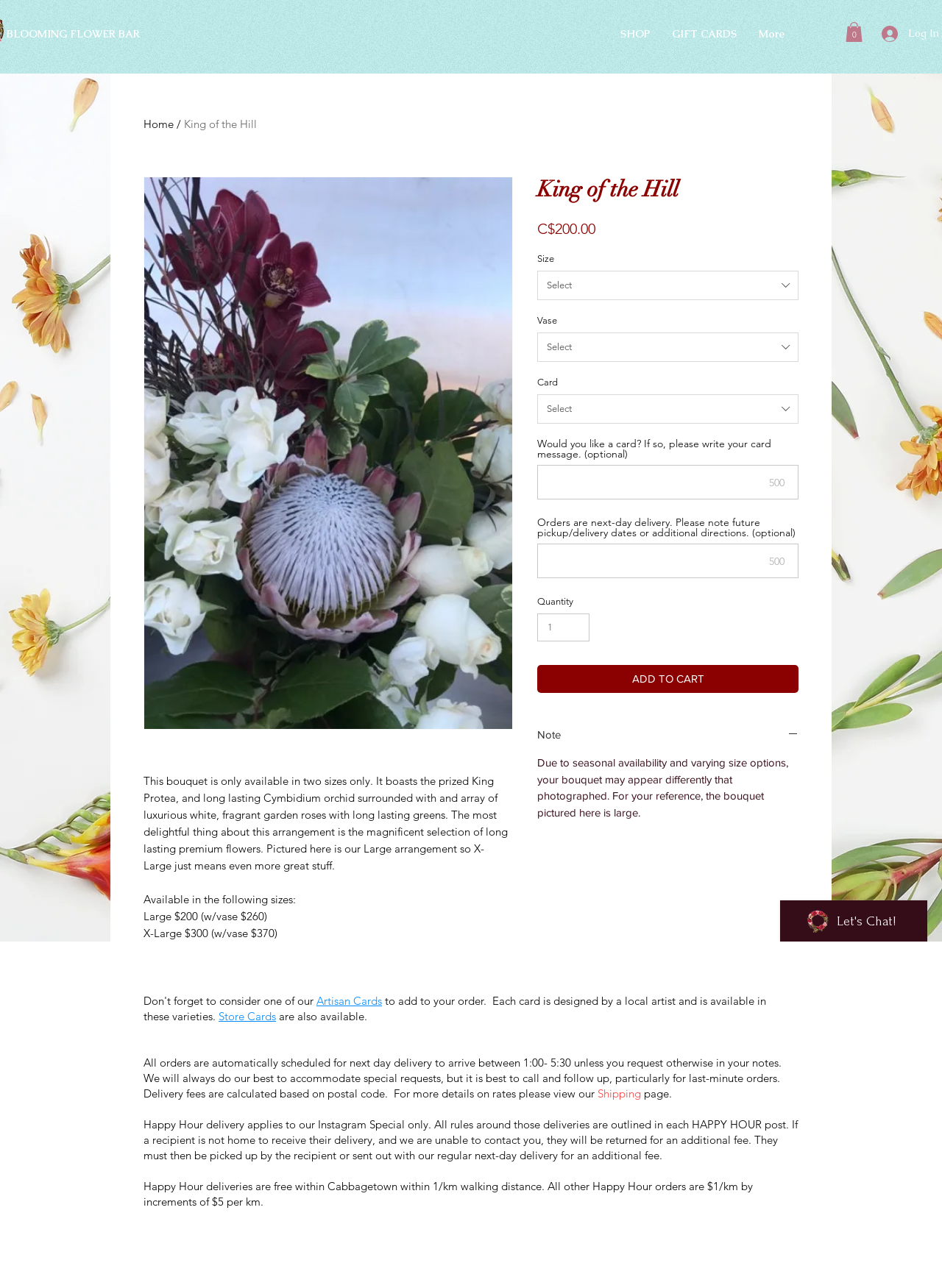Determine the bounding box coordinates of the clickable region to carry out the instruction: "Click the 'ADD TO CART' button".

[0.57, 0.516, 0.848, 0.538]